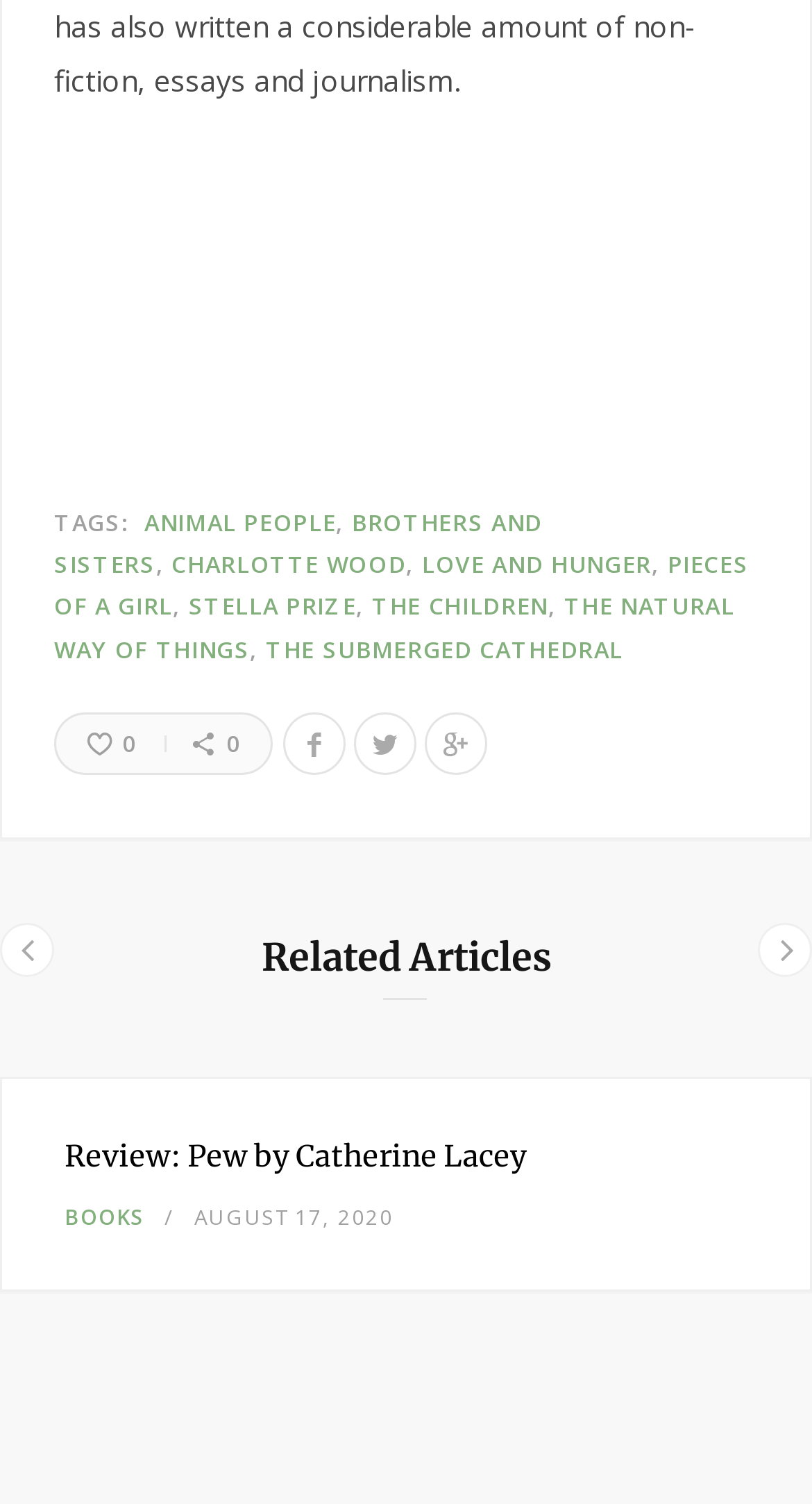Answer the question briefly using a single word or phrase: 
What is the date of the first related article?

AUGUST 17, 2020